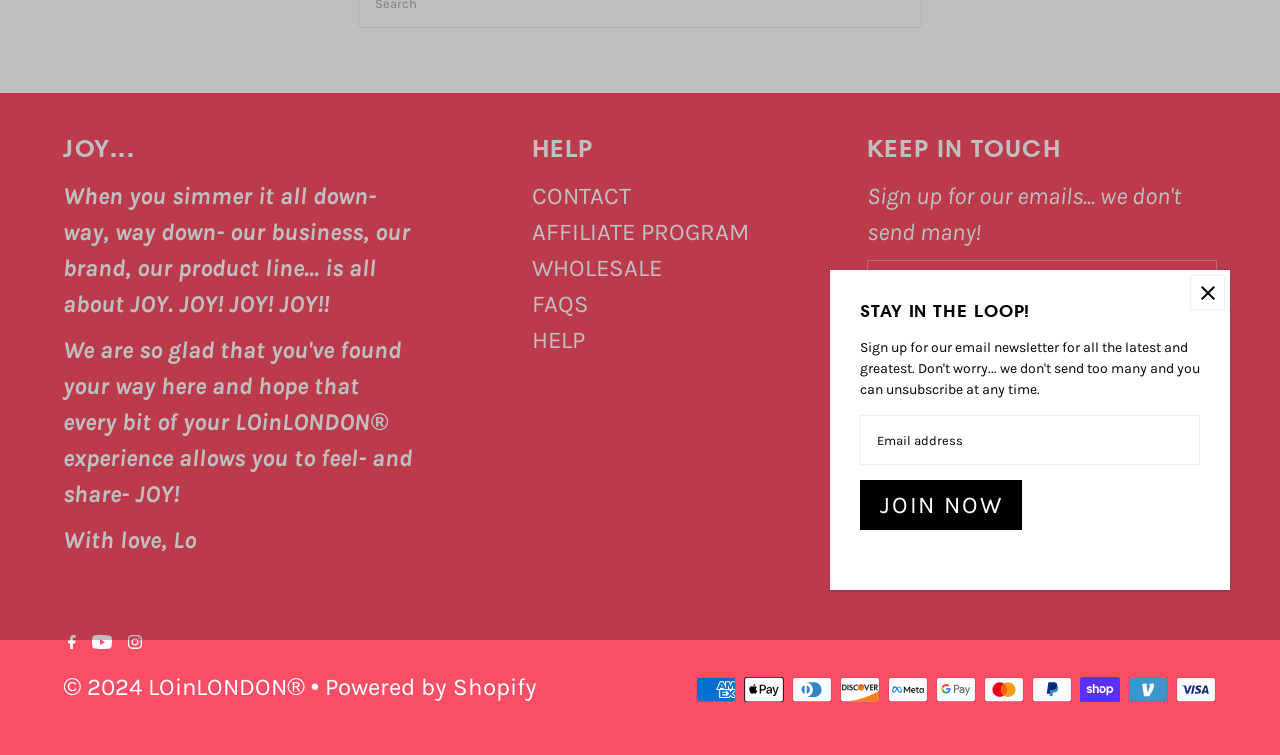Locate the bounding box of the user interface element based on this description: "CONTACT".

[0.415, 0.241, 0.493, 0.278]